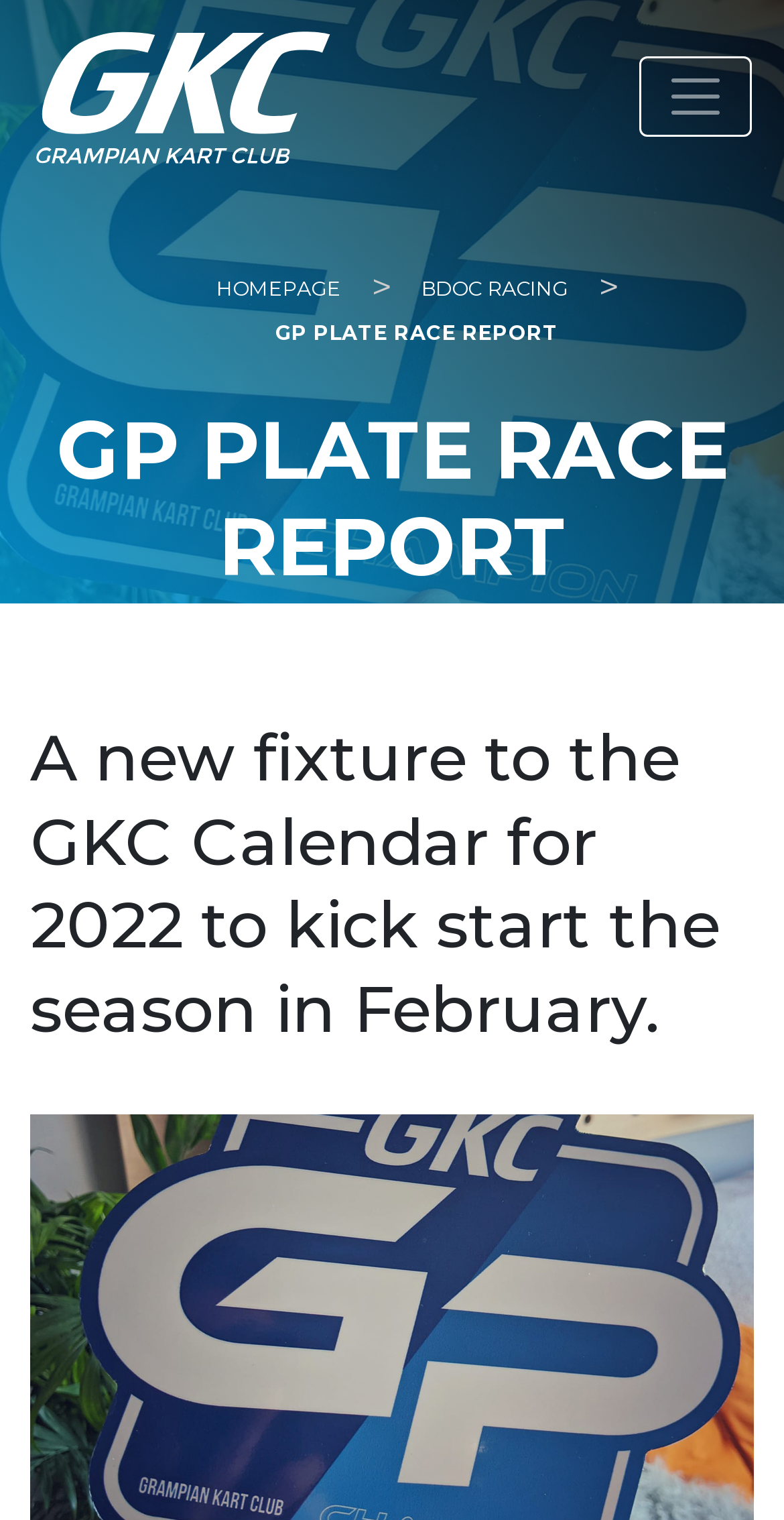Identify the bounding box of the HTML element described here: "Homepage". Provide the coordinates as four float numbers between 0 and 1: [left, top, right, bottom].

[0.276, 0.181, 0.435, 0.199]